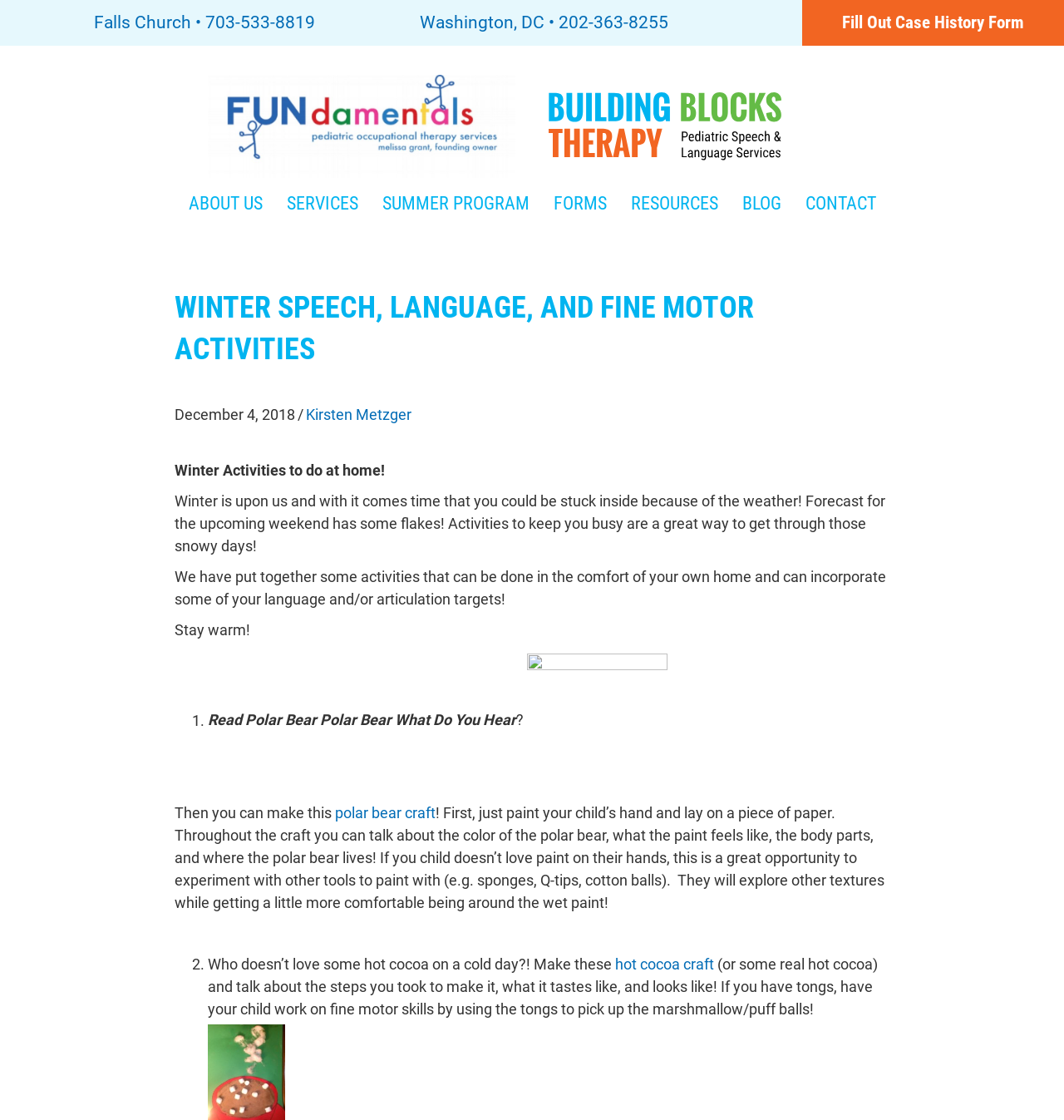What is the name of the therapy logo on the top left?
Look at the image and provide a short answer using one word or a phrase.

FUNdamentals Logo